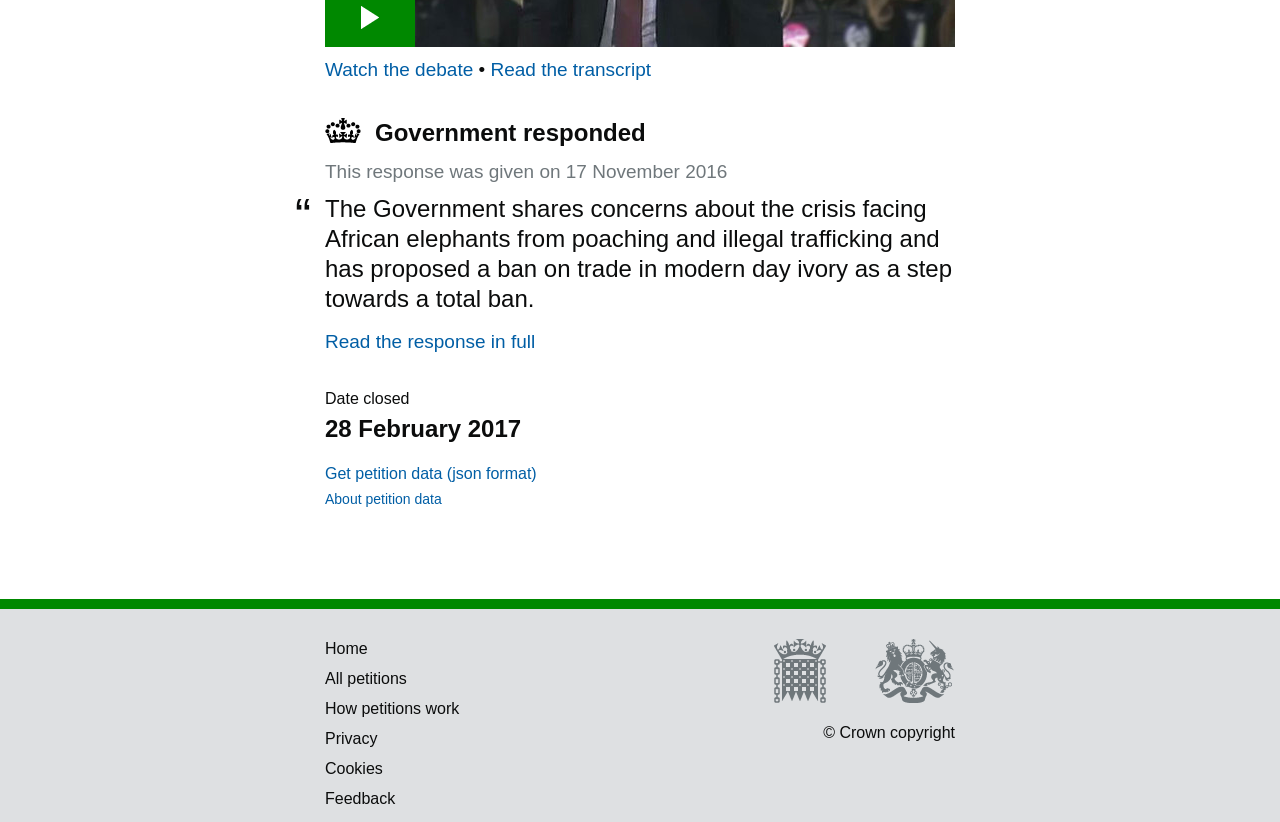Please respond in a single word or phrase: 
What is the status of the petition?

Closed